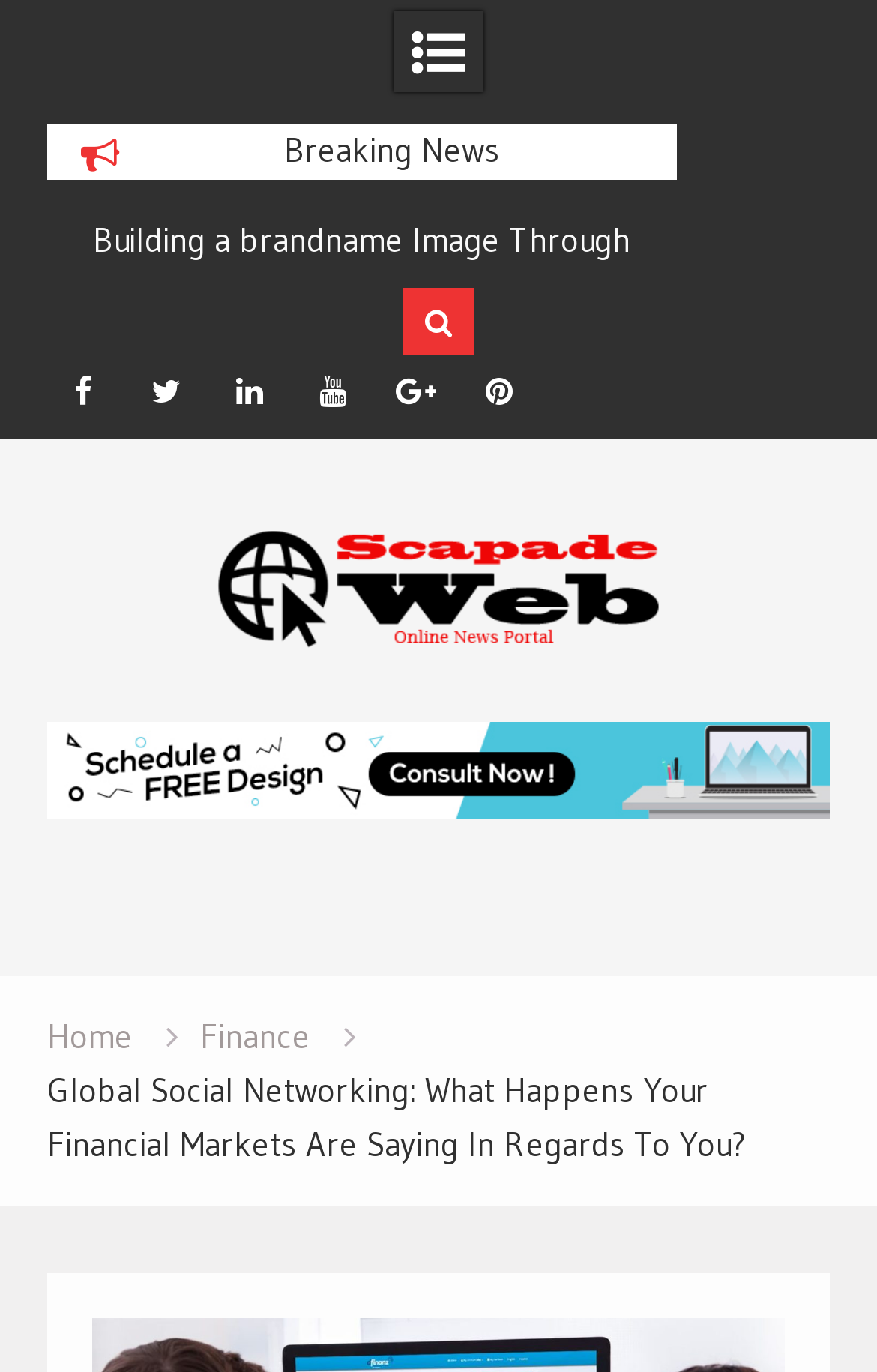What is the topic of the webpage?
Please answer the question with a single word or phrase, referencing the image.

Global Social Networking